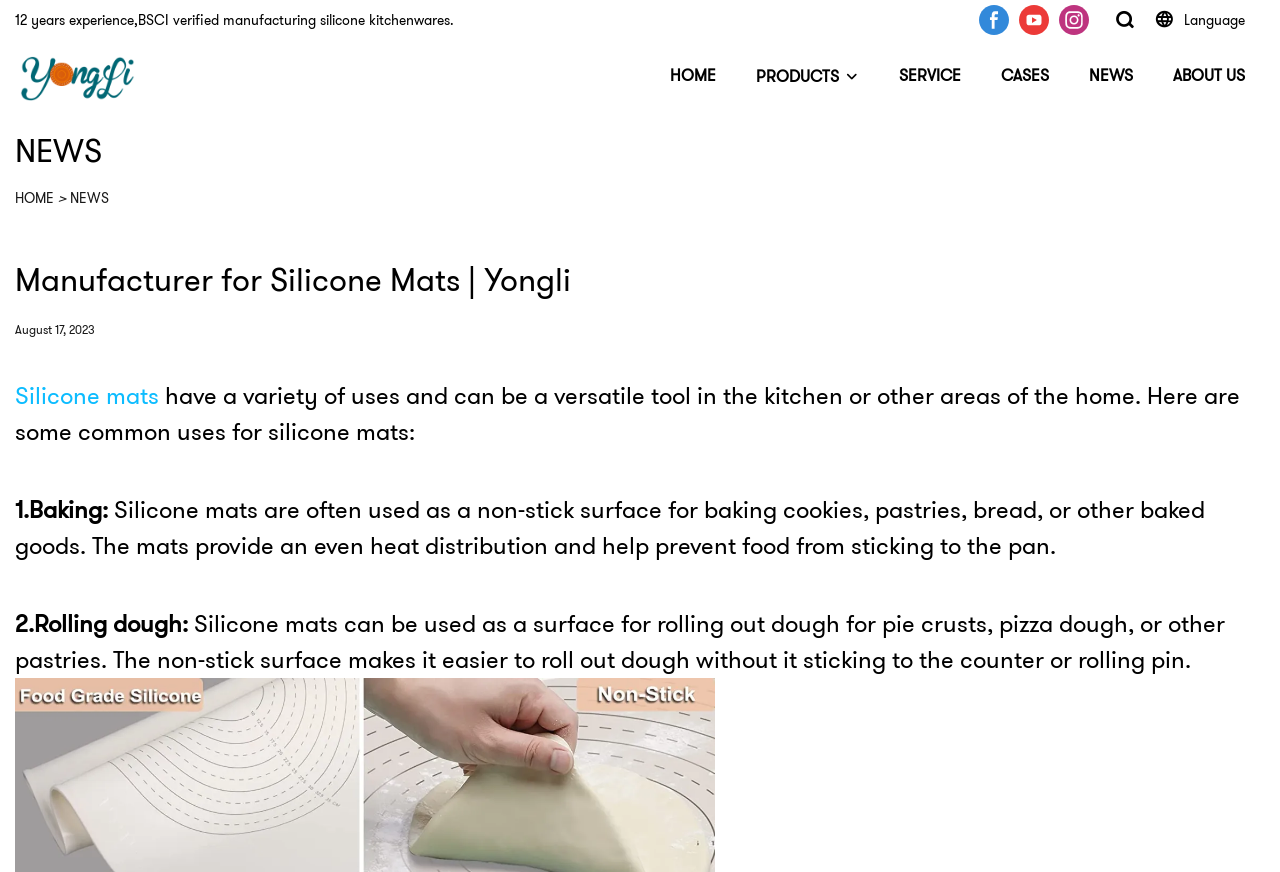Identify the bounding box coordinates for the UI element described as: "PRODUCTS".

[0.591, 0.07, 0.655, 0.106]